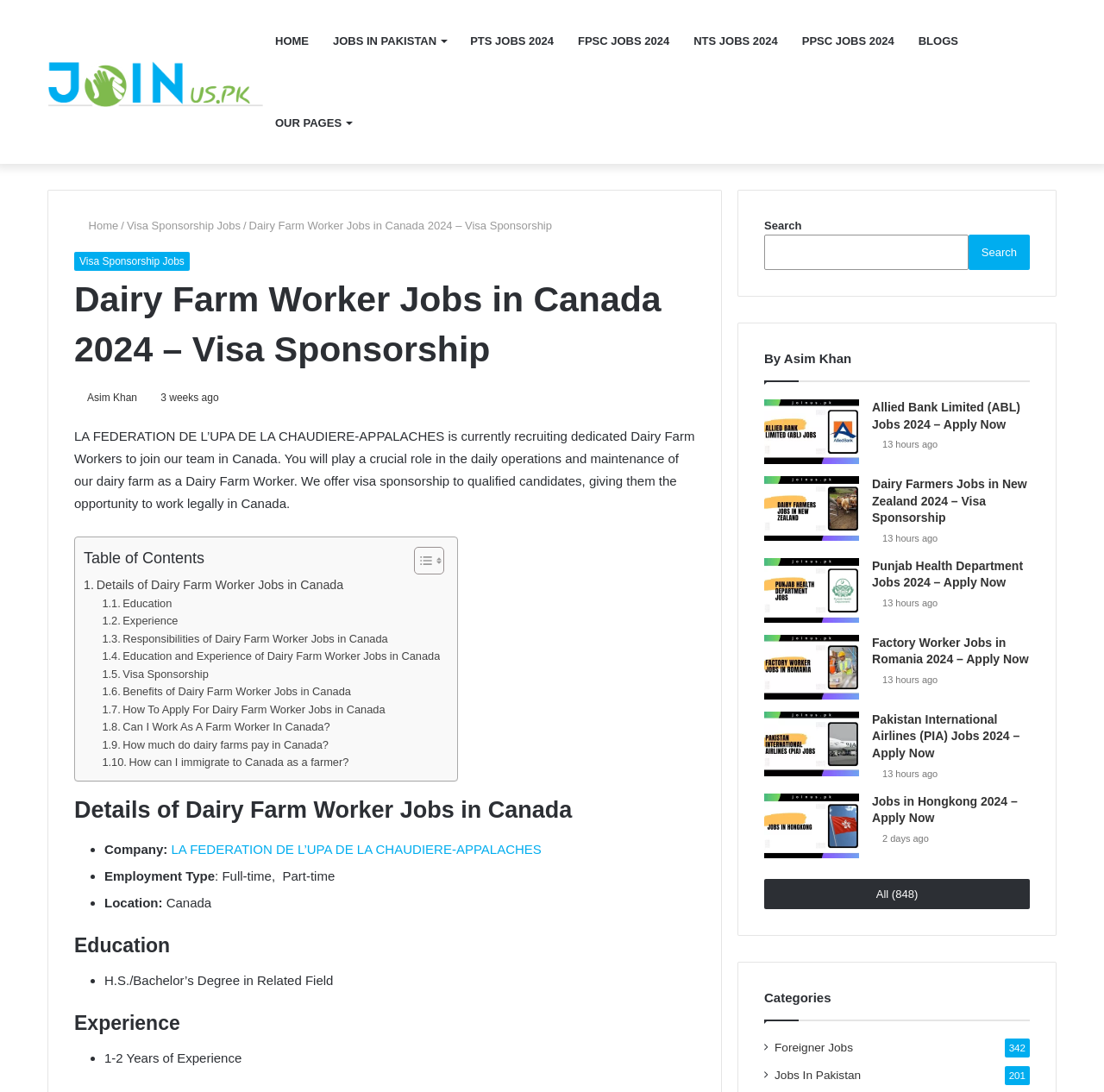What is the required education for dairy farm workers?
Look at the screenshot and respond with one word or a short phrase.

H.S./Bachelor’s Degree in Related Field